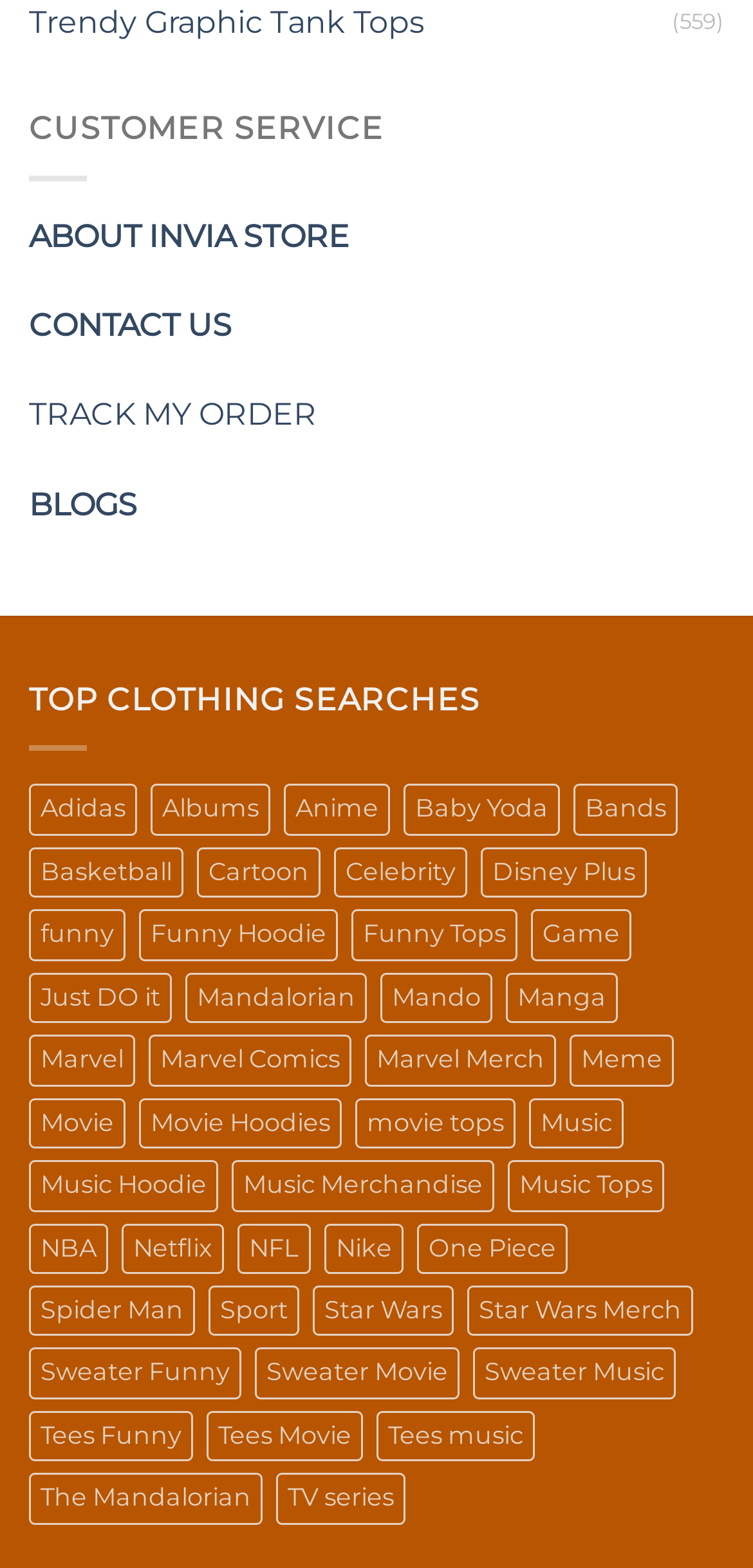Identify the bounding box coordinates for the element you need to click to achieve the following task: "Explore Marvel products". Provide the bounding box coordinates as four float numbers between 0 and 1, in the form [left, top, right, bottom].

[0.038, 0.66, 0.179, 0.693]